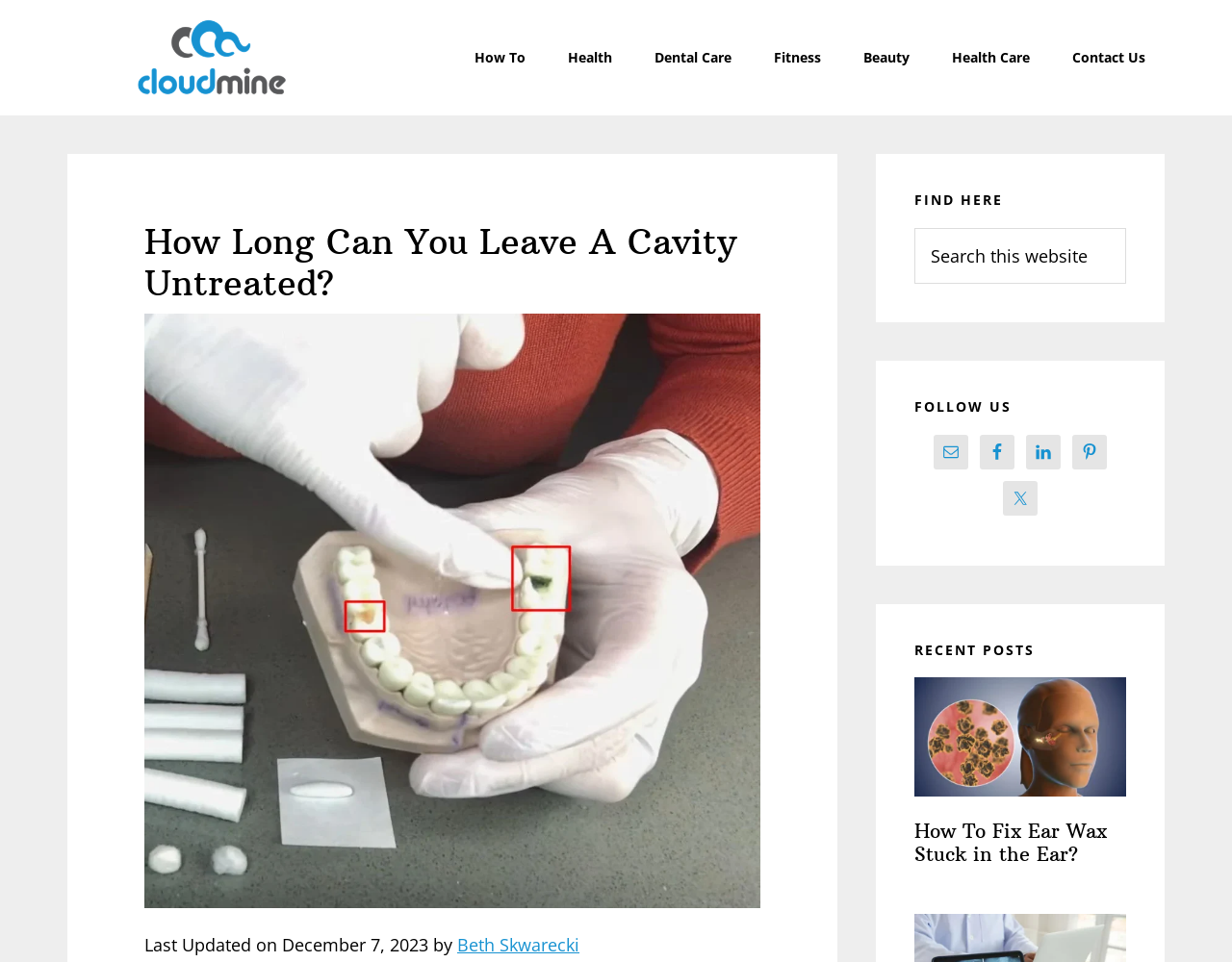Point out the bounding box coordinates of the section to click in order to follow this instruction: "See other events".

None